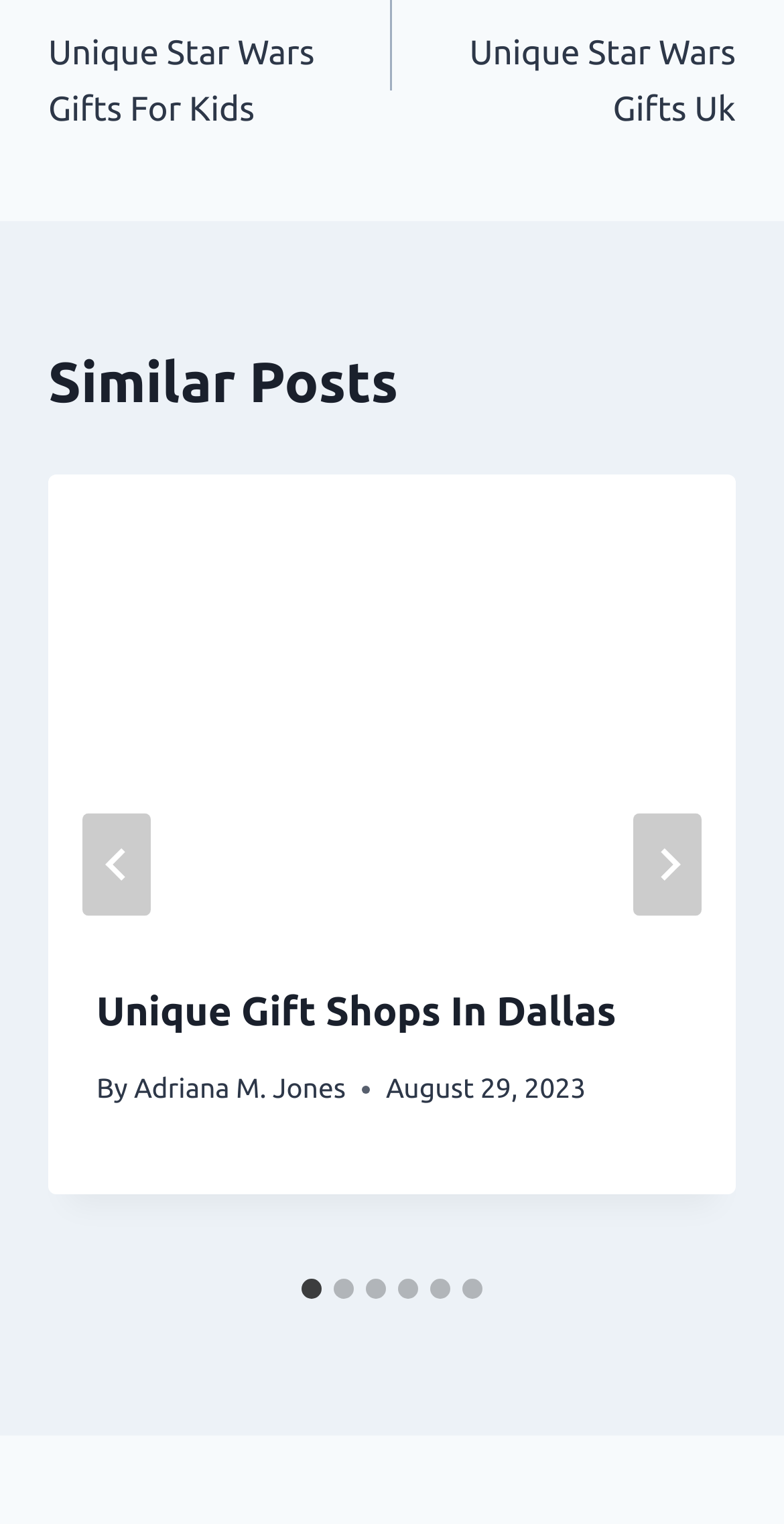Find the bounding box coordinates of the clickable area required to complete the following action: "Go to next slide".

[0.808, 0.534, 0.895, 0.601]